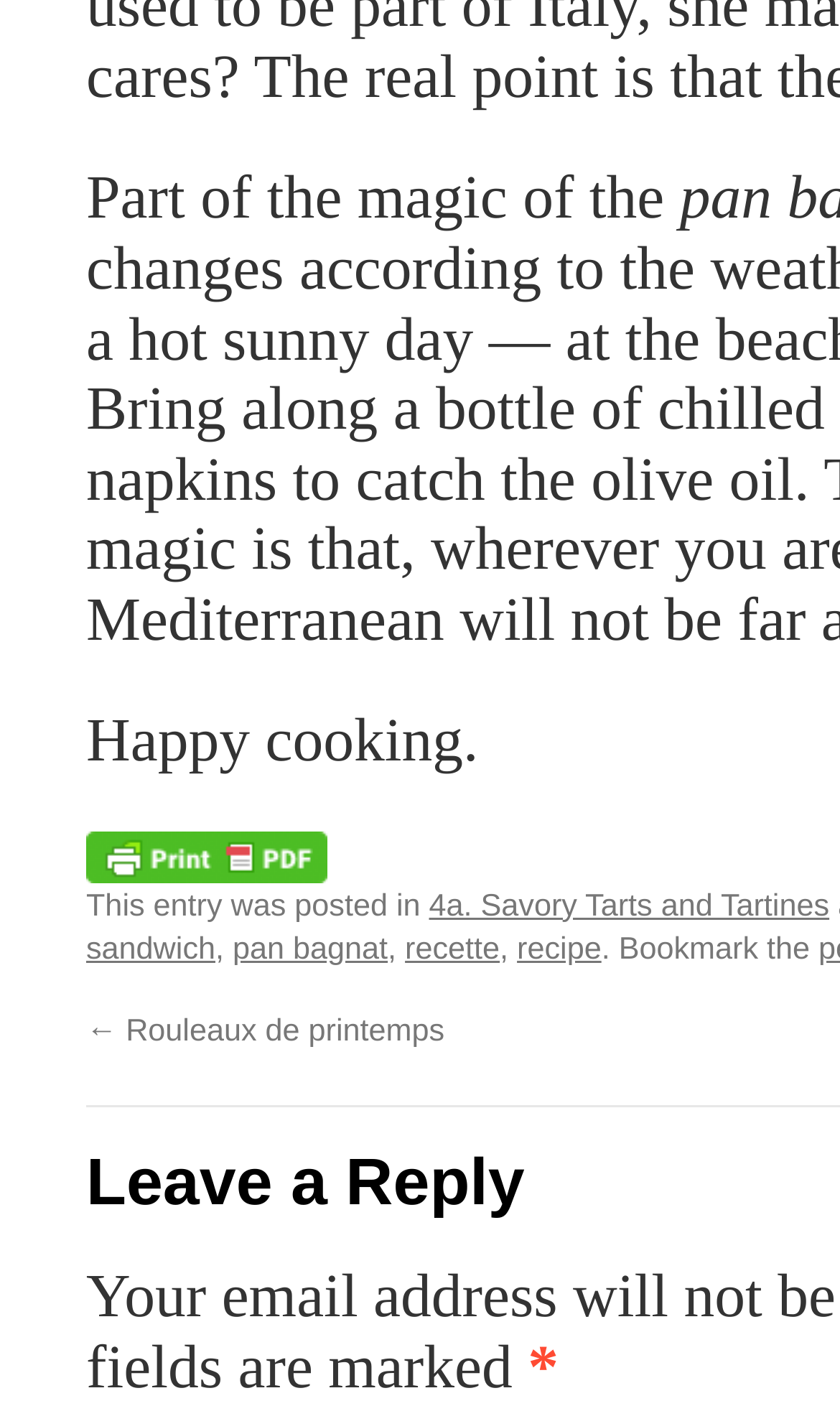What is the last sentence of the article?
Please give a detailed and elaborate answer to the question.

I found the last sentence of the article by looking at the StaticText element with the text 'Bookmark the' which is a child of the Root Element and has a bounding box with coordinates [0.716, 0.663, 0.974, 0.688]. This suggests that it is one of the last elements on the page and likely the last sentence of the article.